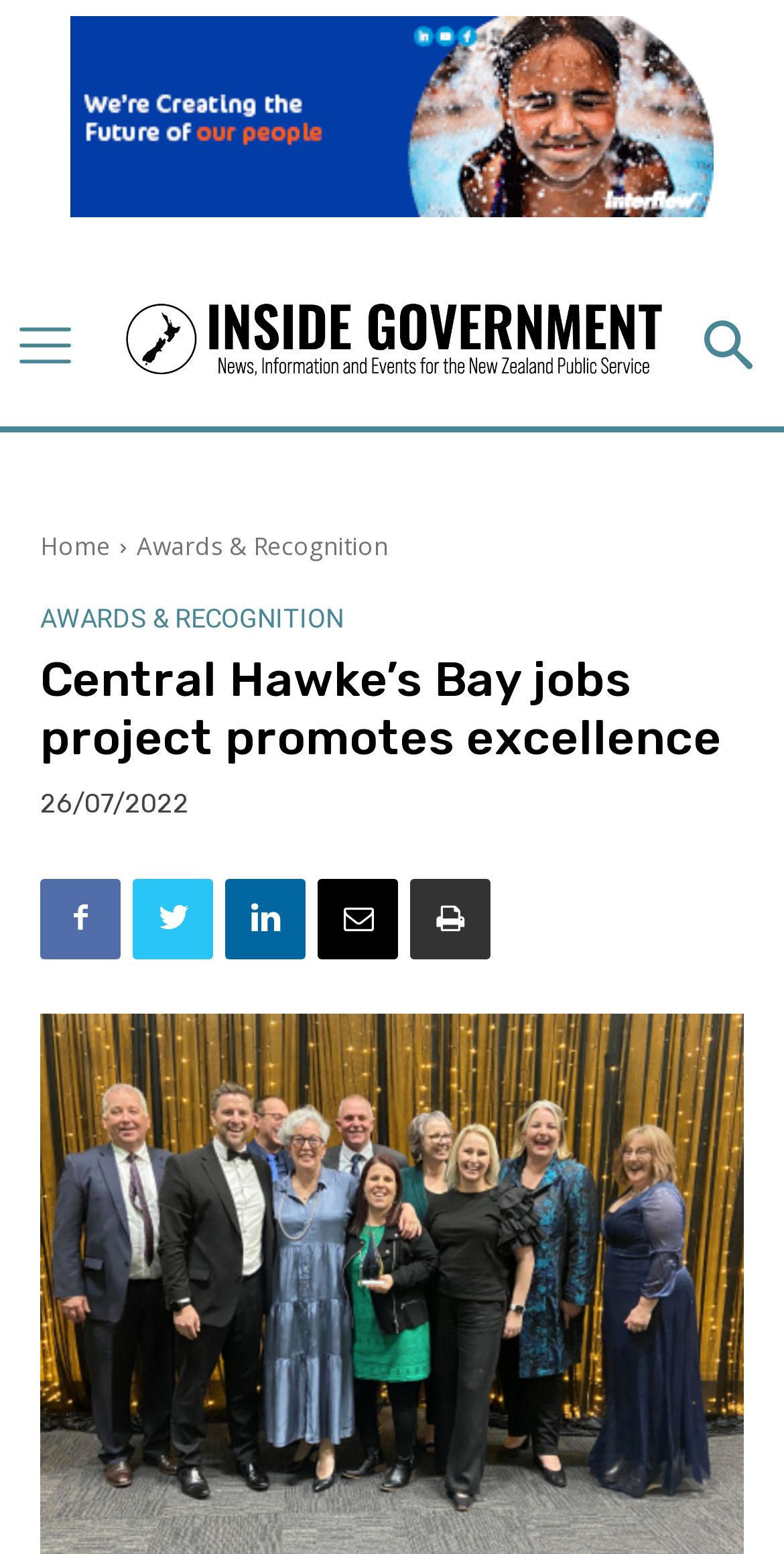Detail the various sections and features of the webpage.

The webpage is about a Central Hawke's Bay District Council employment project that has been recognized nationally for its success in connecting jobseekers, community, and businesses to create sustainable job opportunities. 

At the top of the page, there is an advertisement iframe that spans almost the entire width of the page. Below the advertisement, there is a small image on the left side of the page, followed by a logo link that takes up most of the width of the page. 

Underneath the logo, there are several links, including "Home" and "Awards & Recognition", which are positioned side by side. Below these links, there is a heading that reads "Central Hawke’s Bay jobs project promotes excellence". 

To the right of the heading, there is a time element displaying the date "26/07/2022". Below the heading and the date, there are five social media links, represented by icons, arranged horizontally.